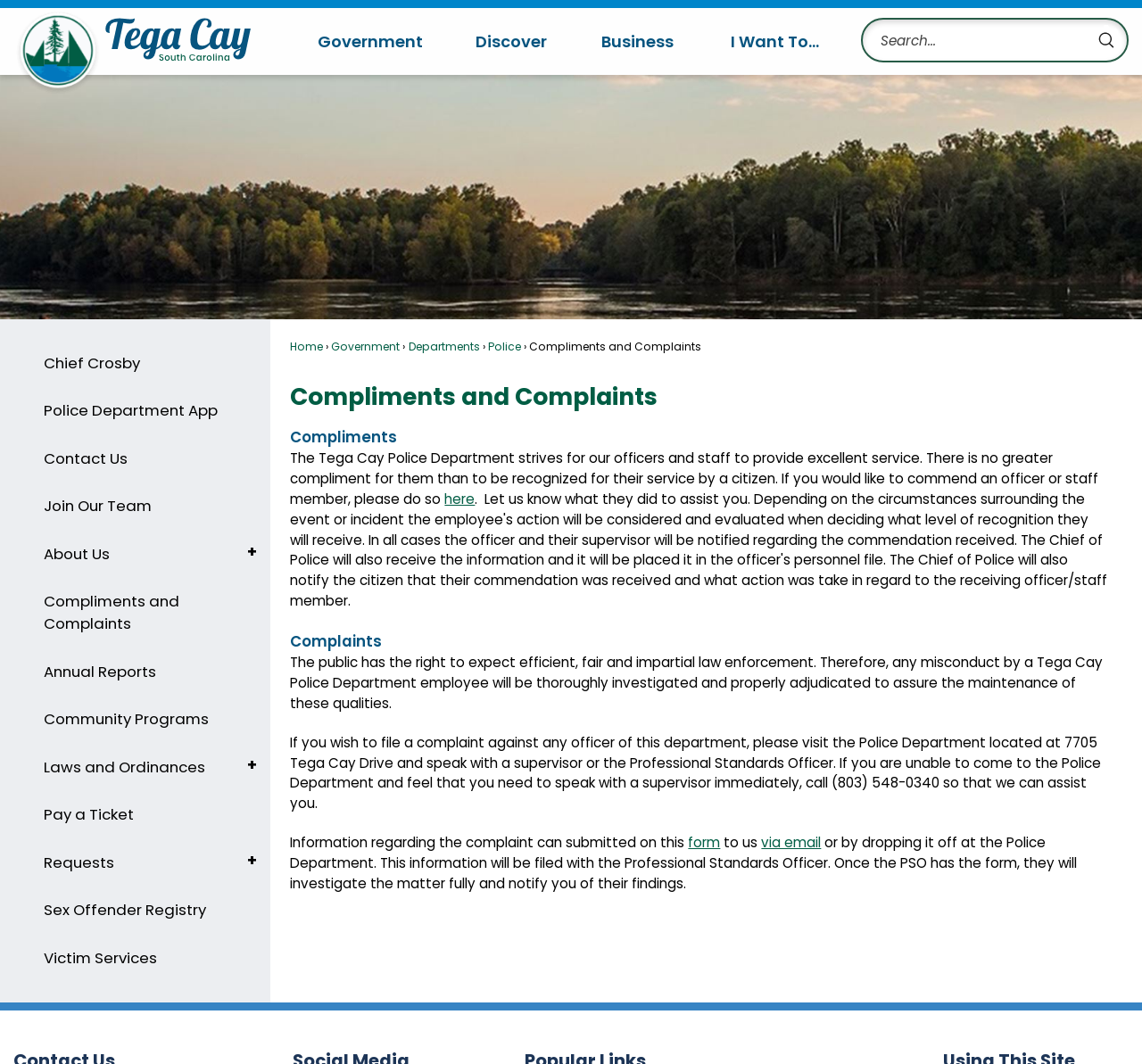Give the bounding box coordinates for the element described by: "Police".

[0.427, 0.319, 0.456, 0.333]